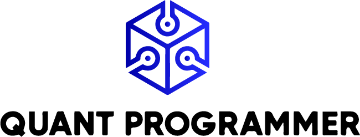What is the purpose of the website? Please answer the question using a single word or phrase based on the image.

Minimizing website costs